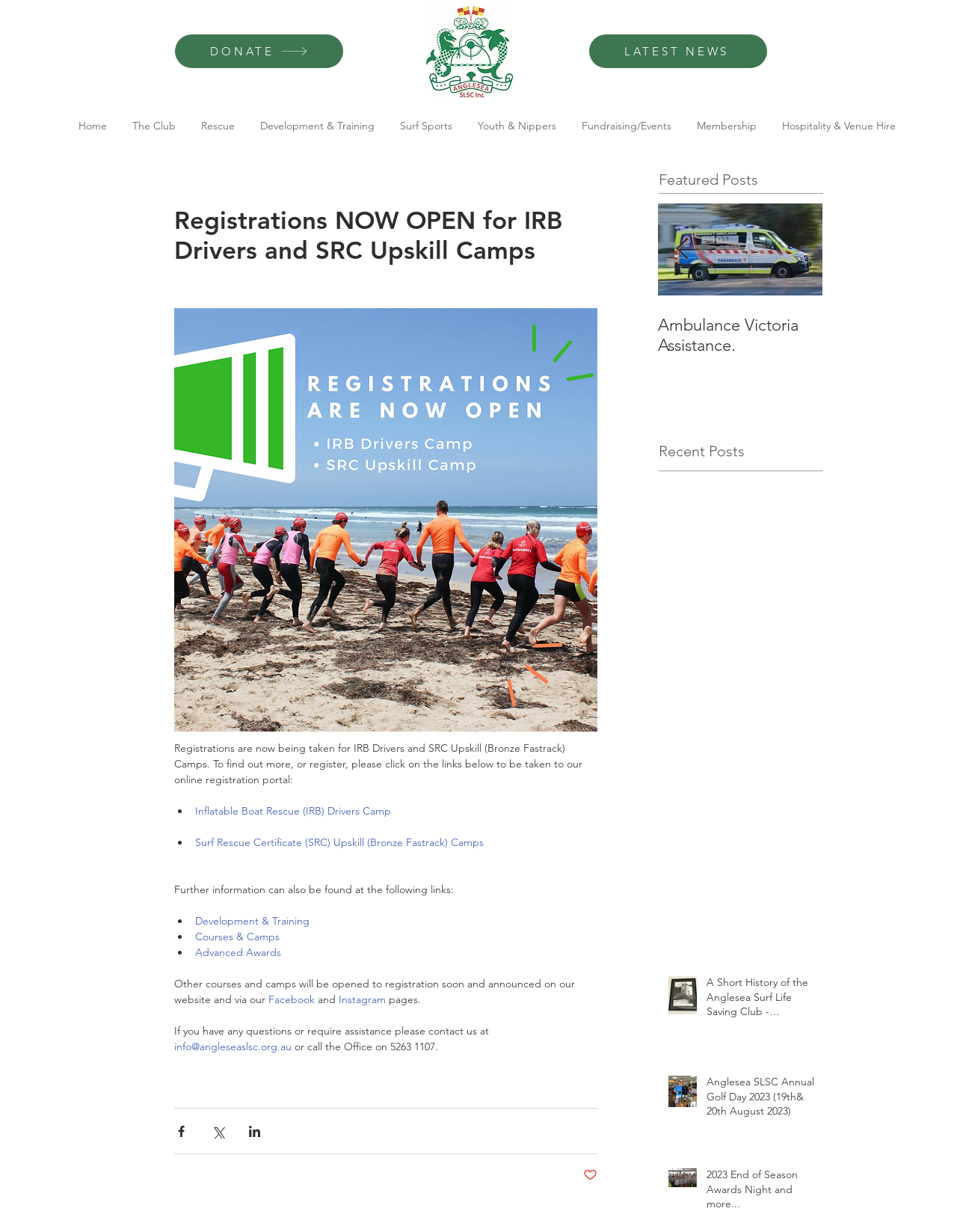Can you specify the bounding box coordinates of the area that needs to be clicked to fulfill the following instruction: "Read the 'Club Access' post"?

[0.0, 0.256, 0.172, 0.272]